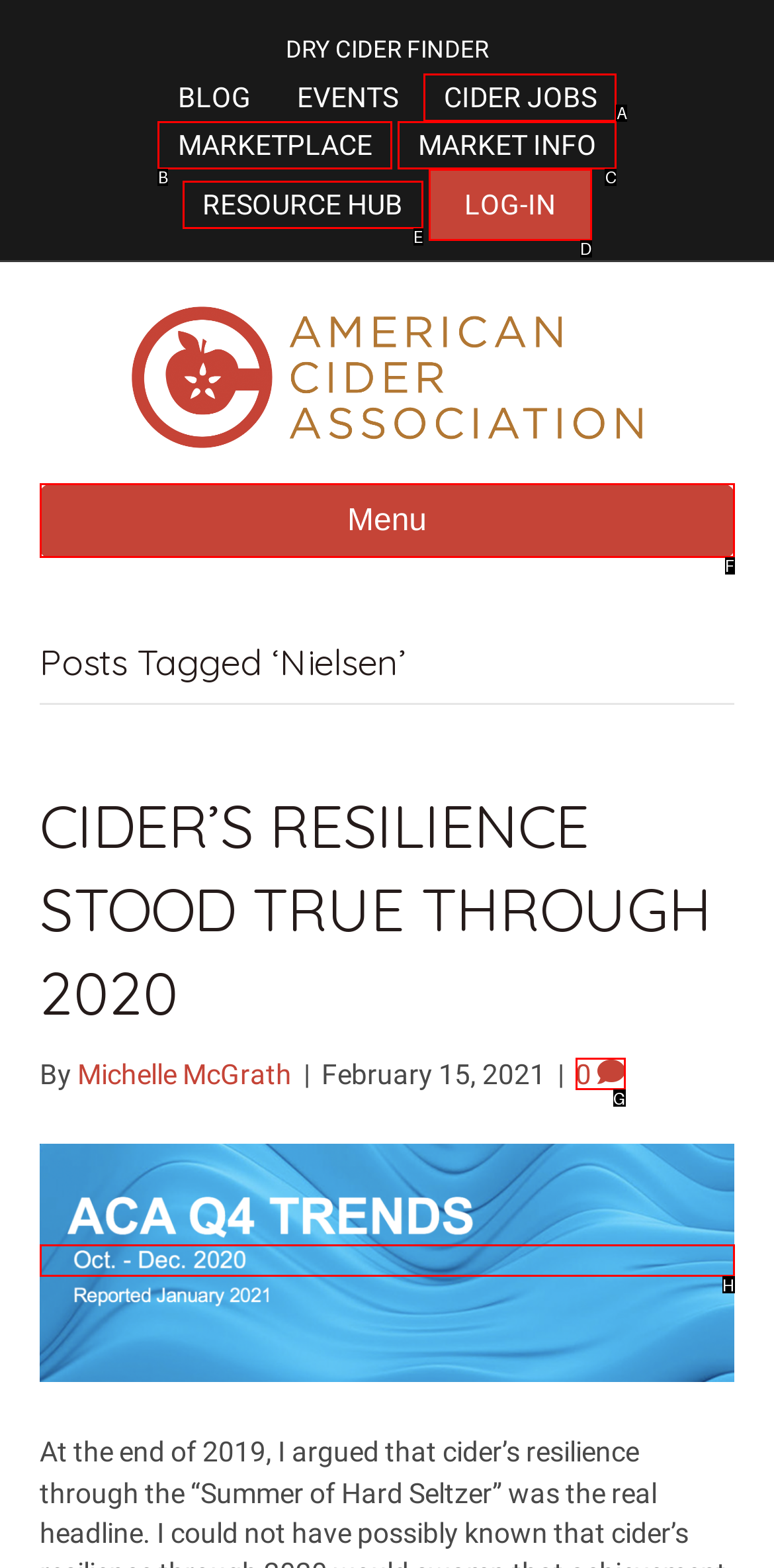Choose the UI element that best aligns with the description: Market Info
Respond with the letter of the chosen option directly.

C